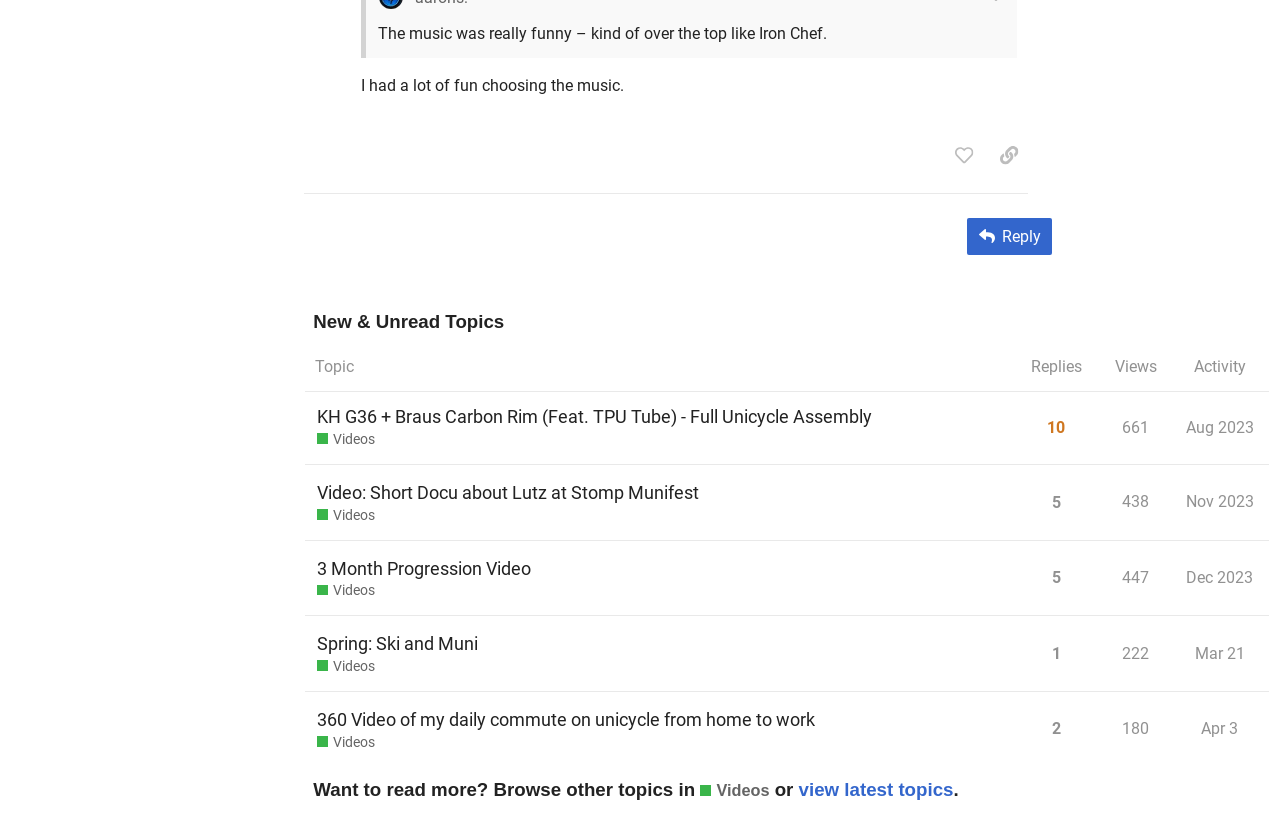Determine the bounding box coordinates of the element's region needed to click to follow the instruction: "Browse other topics in Videos". Provide these coordinates as four float numbers between 0 and 1, formatted as [left, top, right, bottom].

[0.547, 0.953, 0.601, 0.981]